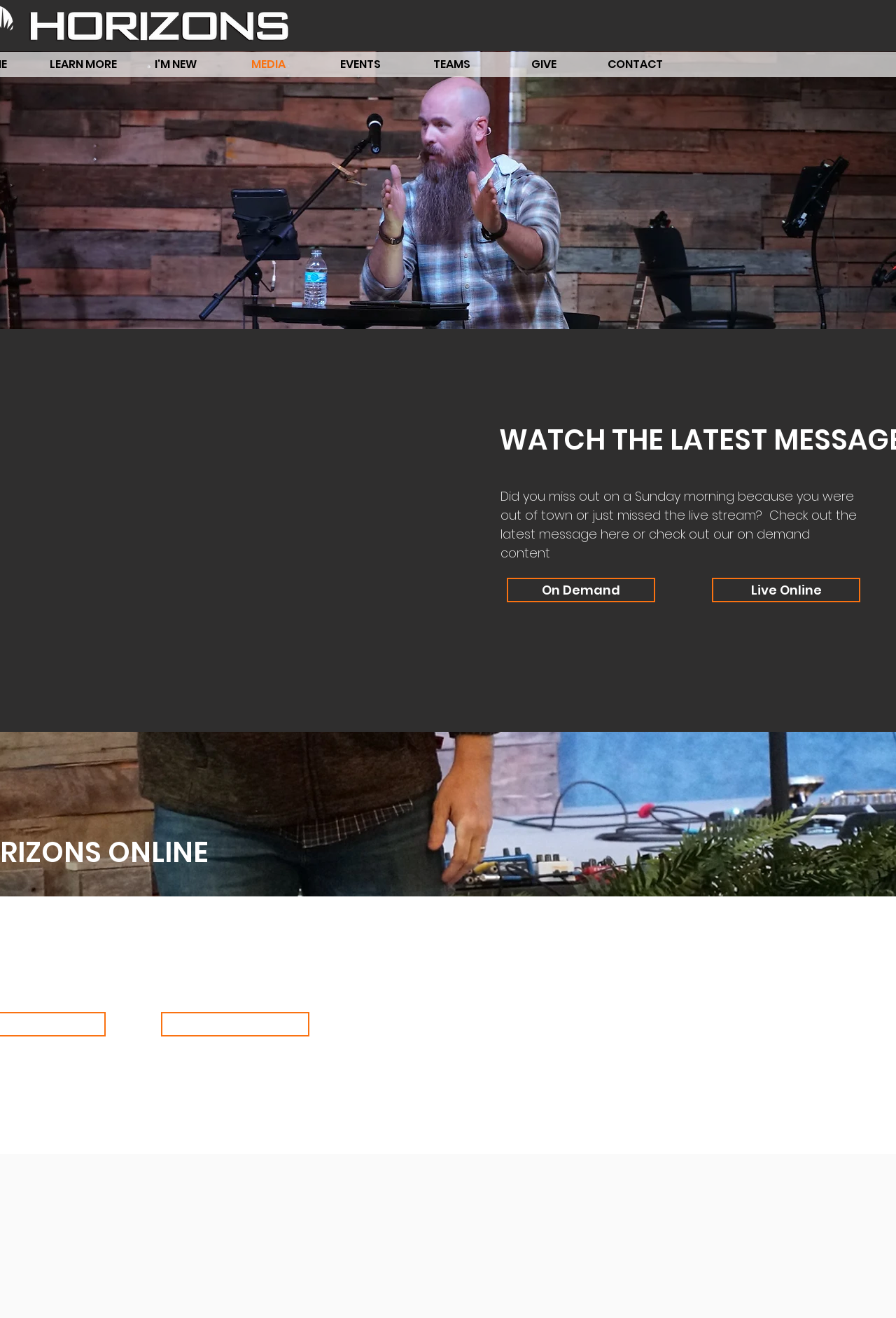Please locate the bounding box coordinates of the element that should be clicked to achieve the given instruction: "Give online".

[0.18, 0.768, 0.345, 0.786]